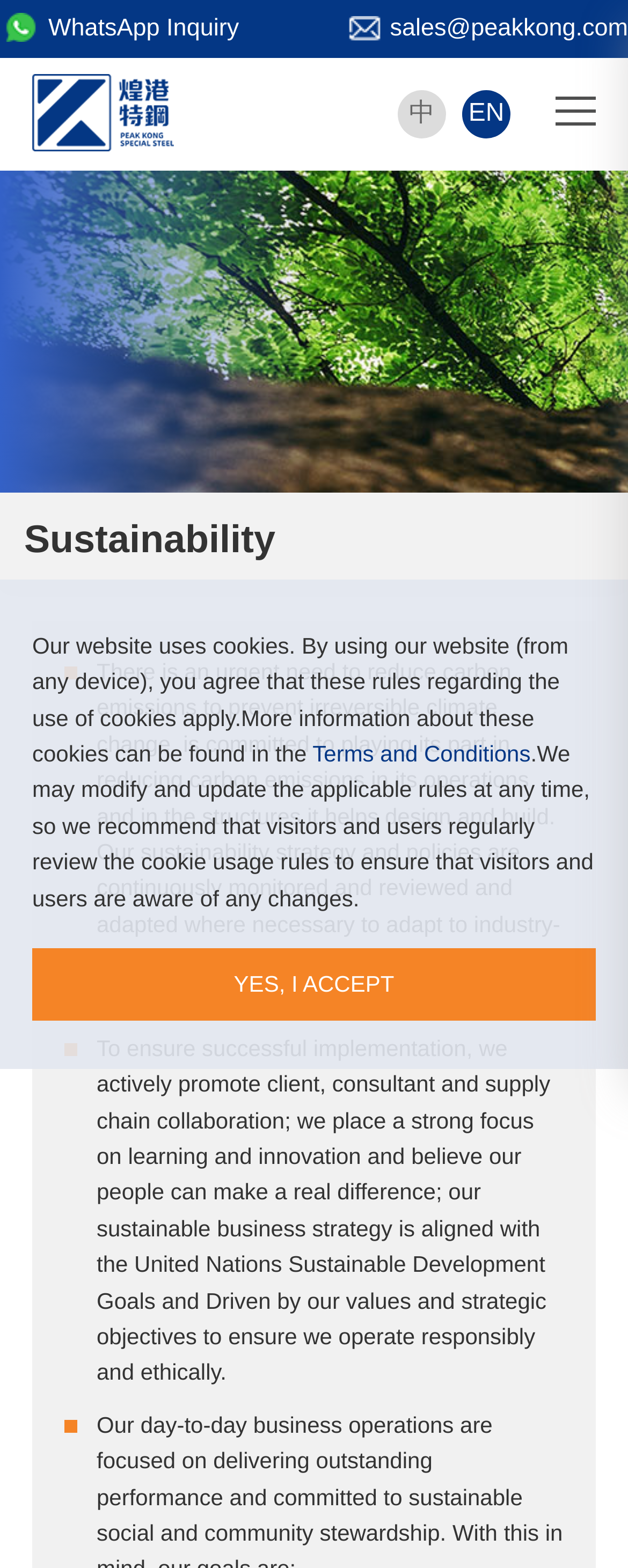What is the purpose of the company's sustainability strategy?
From the screenshot, provide a brief answer in one word or phrase.

Reduce carbon emissions